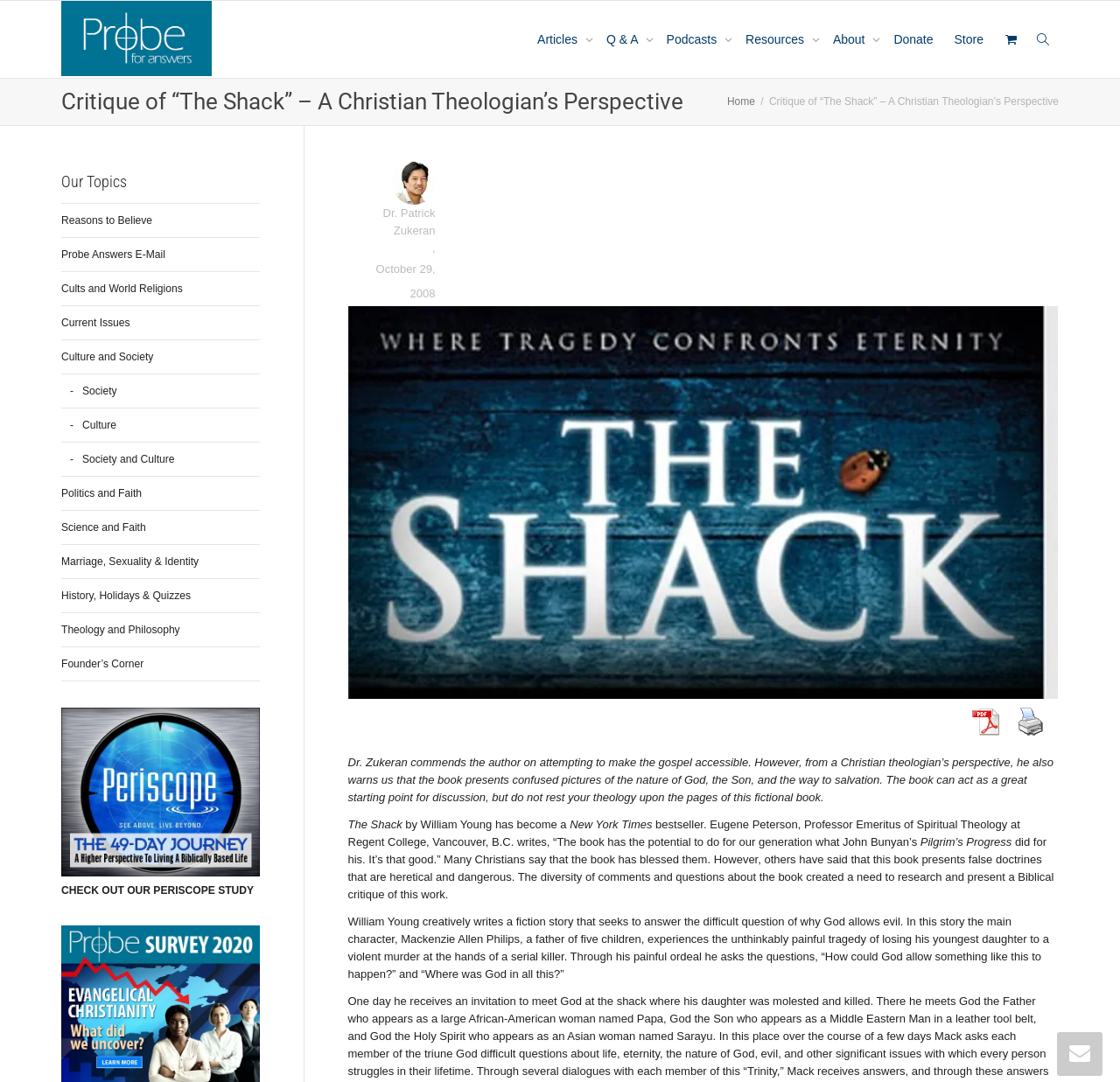Can you determine the bounding box coordinates of the area that needs to be clicked to fulfill the following instruction: "Click on the 'Probe Ministries' link"?

[0.055, 0.001, 0.189, 0.072]